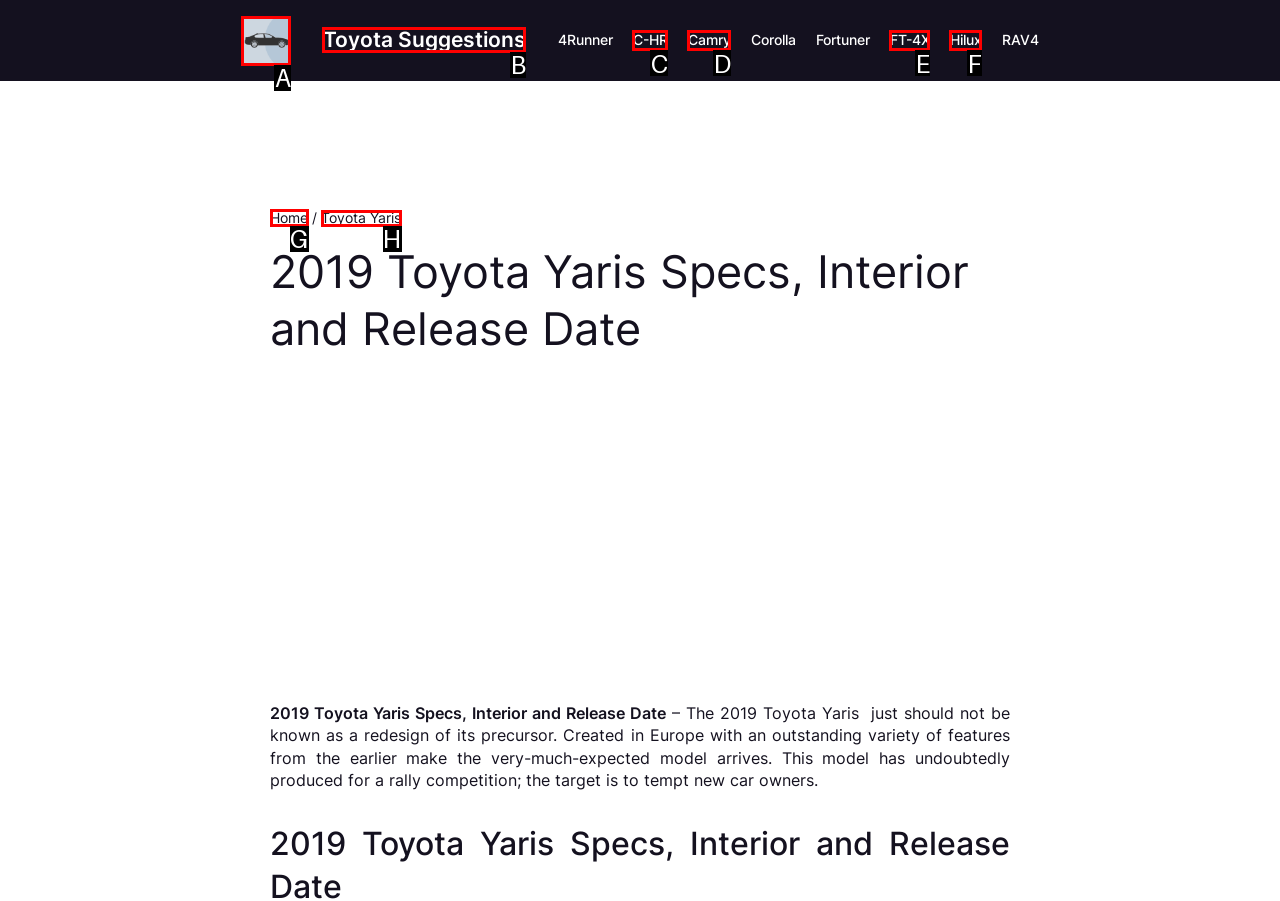Given the task: Go to Home page, tell me which HTML element to click on.
Answer with the letter of the correct option from the given choices.

G